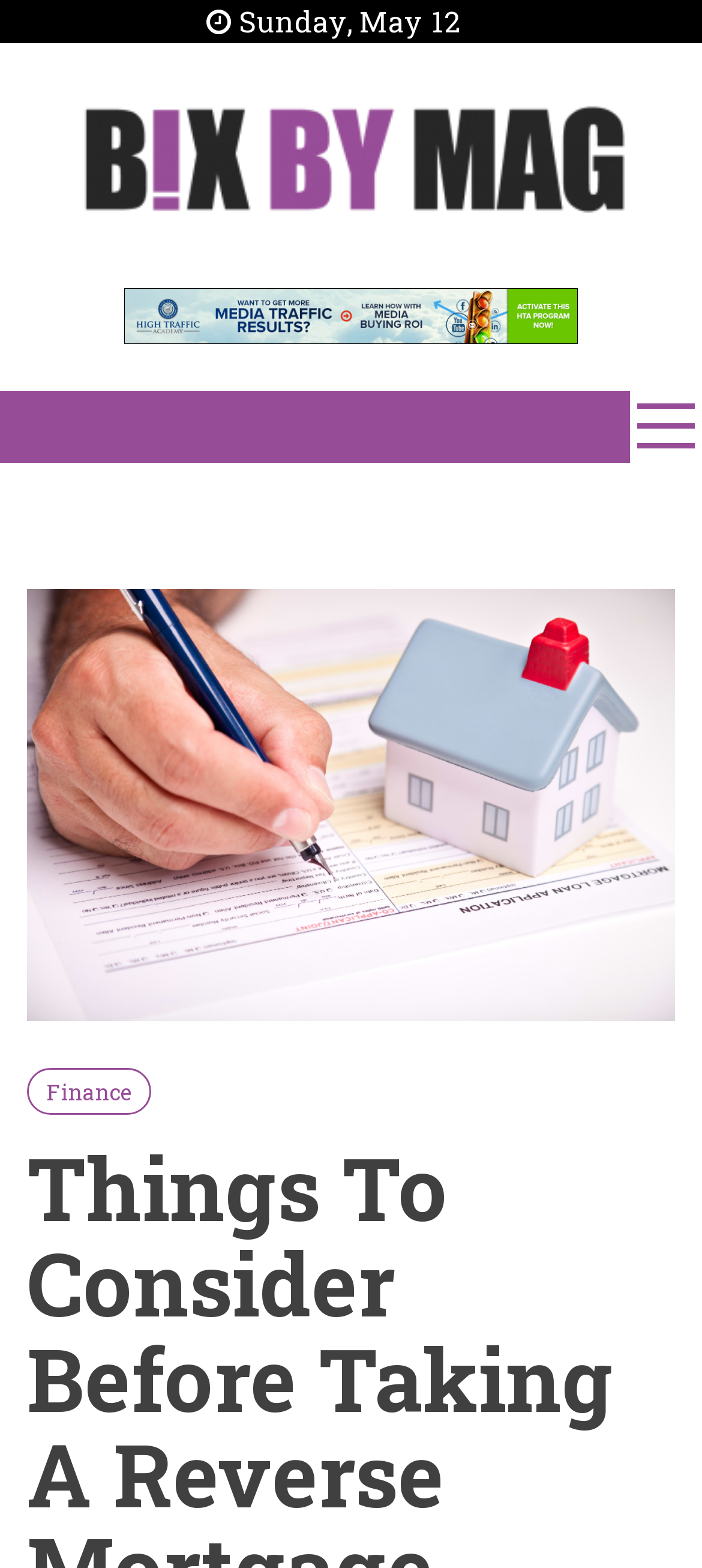Provide the bounding box coordinates of the HTML element described by the text: "parent_node: Bix BY Mag".

[0.095, 0.051, 0.905, 0.161]